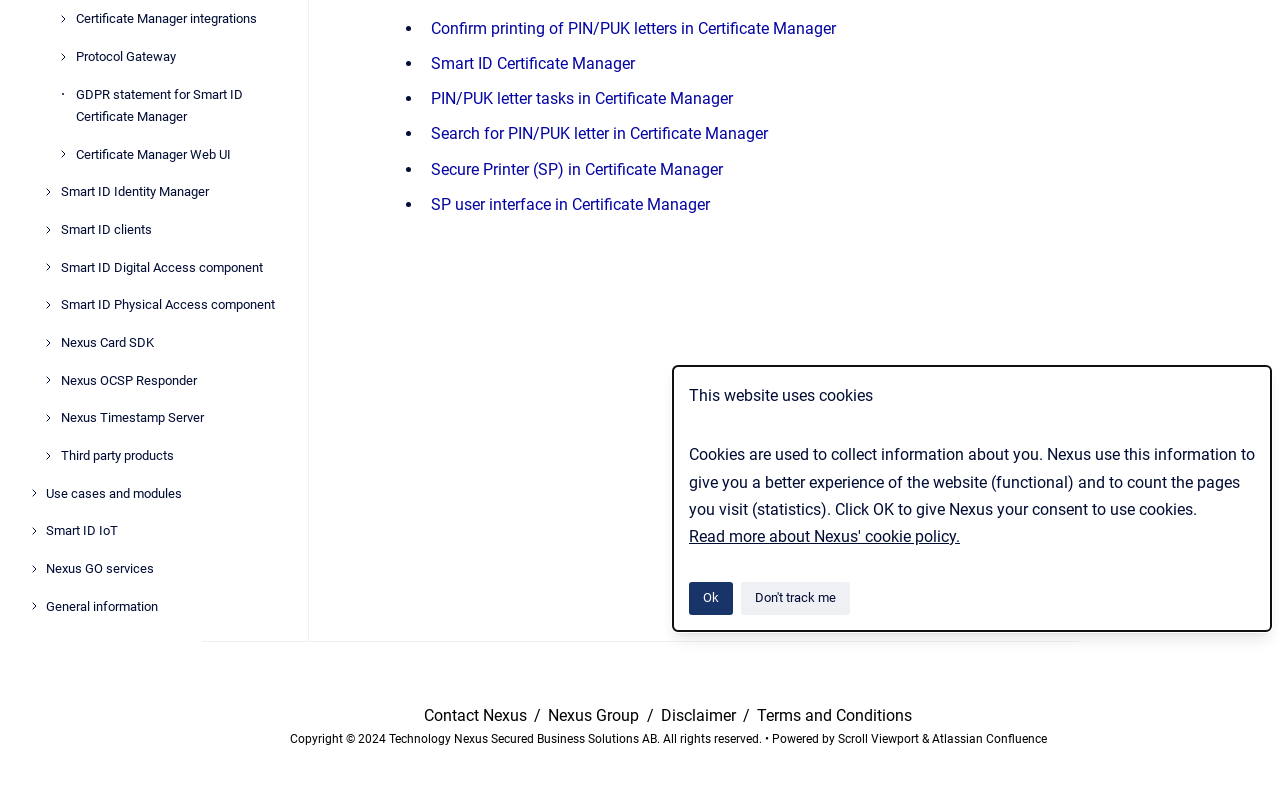Specify the bounding box coordinates (top-left x, top-left y, bottom-right x, bottom-right y) of the UI element in the screenshot that matches this description: Terms and Conditions

[0.591, 0.894, 0.713, 0.918]